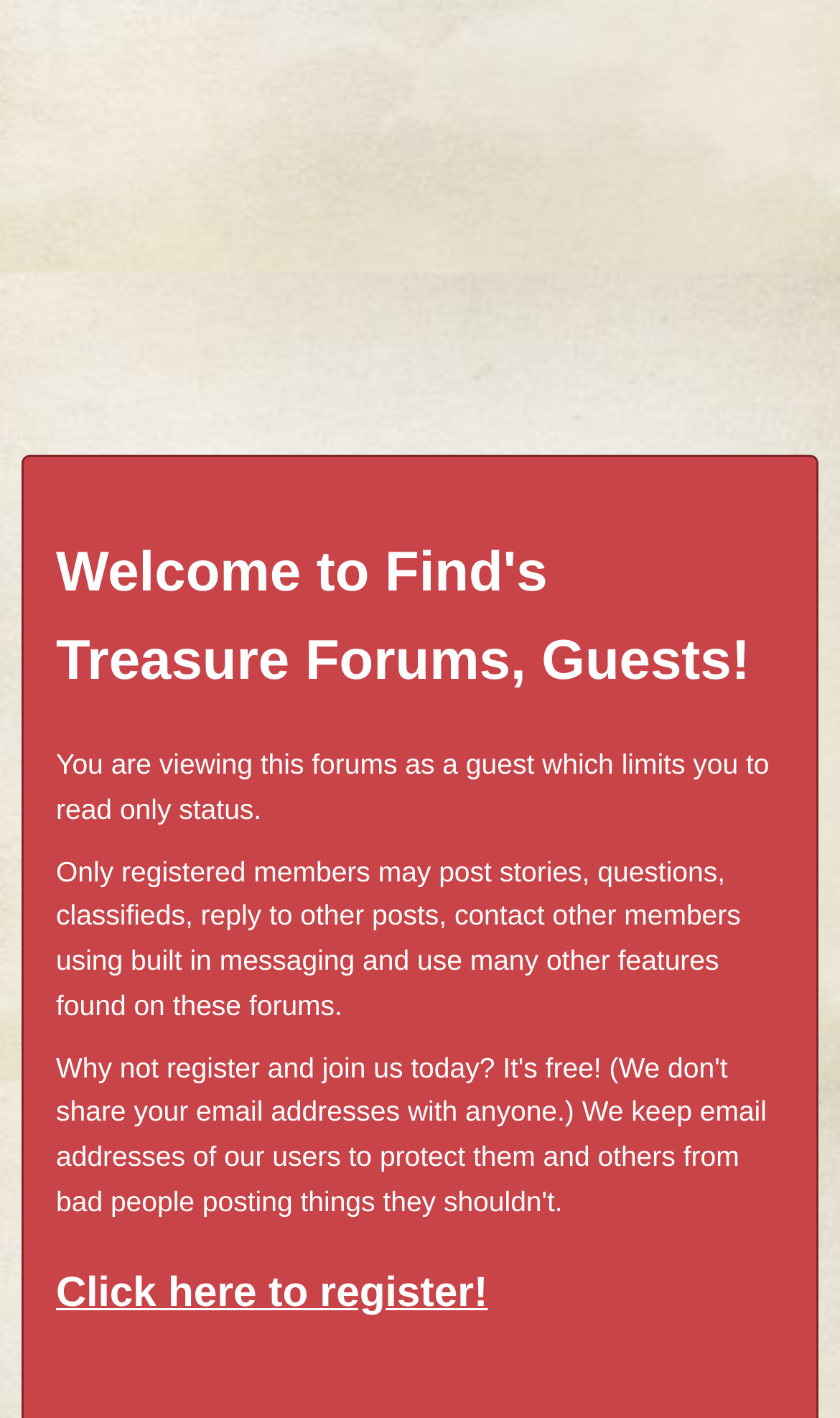Bounding box coordinates are given in the format (top-left x, top-left y, bottom-right x, bottom-right y). All values should be floating point numbers between 0 and 1. Provide the bounding box coordinate for the UI element described as: parent_node: Log in

[0.696, 0.009, 0.791, 0.069]